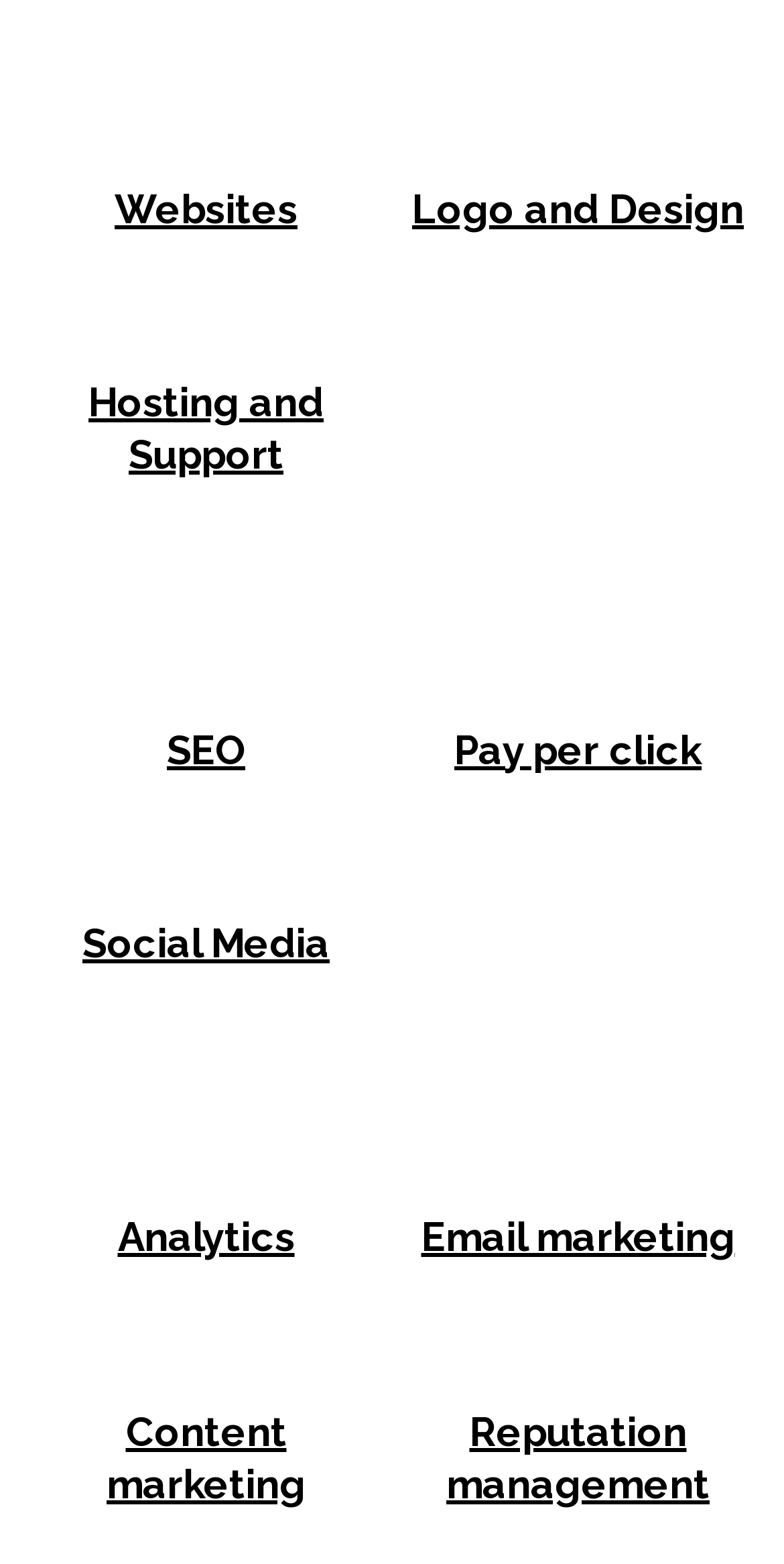With reference to the screenshot, provide a detailed response to the question below:
How many categories are related to marketing on this webpage?

By analyzing the webpage content, I can identify three categories related to marketing: 'SEO', 'Pay per click', and 'Email marketing'. These categories are all related to marketing and are listed separately on the webpage.